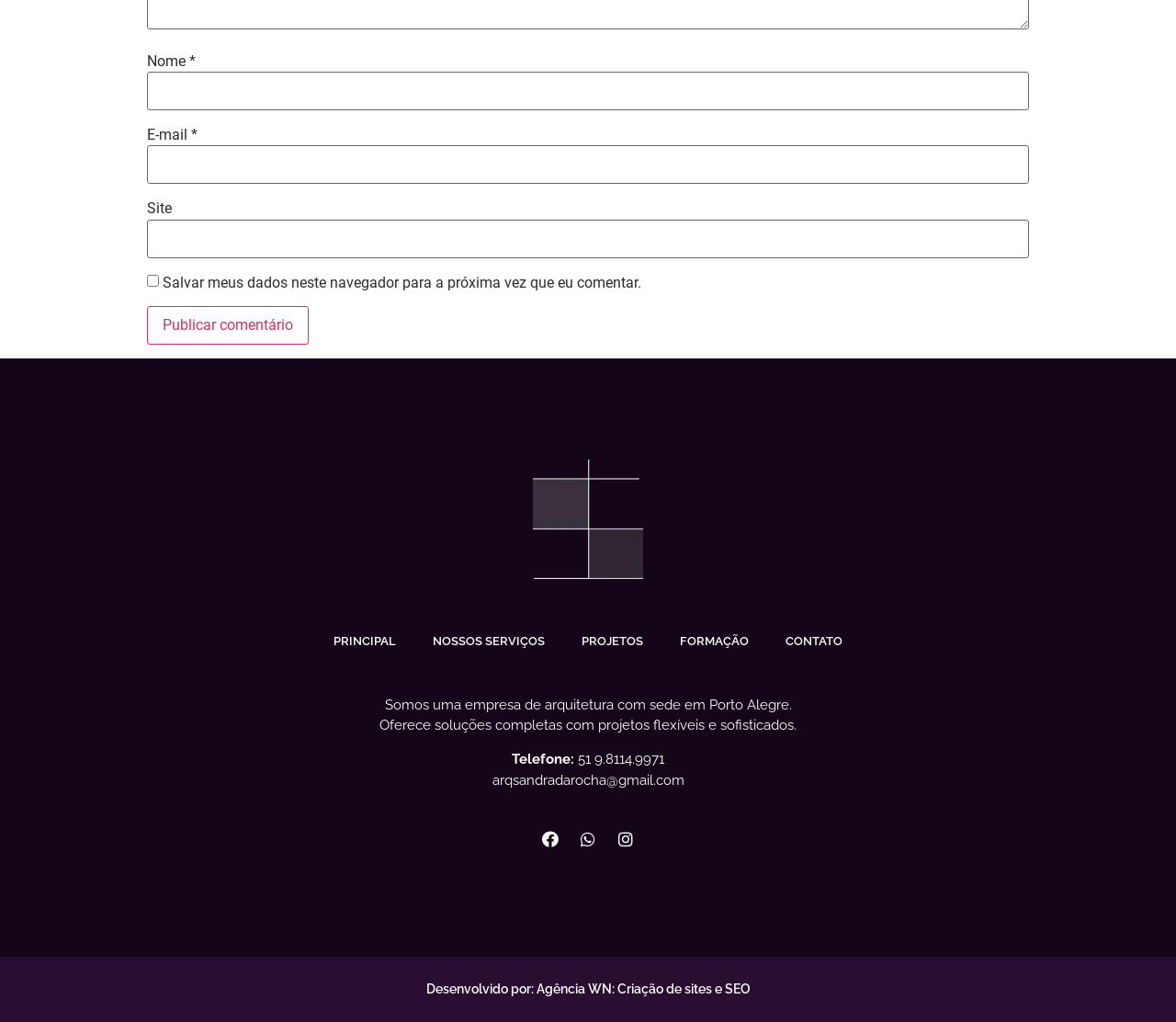What is the phone number?
Using the details from the image, give an elaborate explanation to answer the question.

The phone number is mentioned in the link '51 9.8114.9971' which is located at [0.491, 0.735, 0.565, 0.751] coordinates.